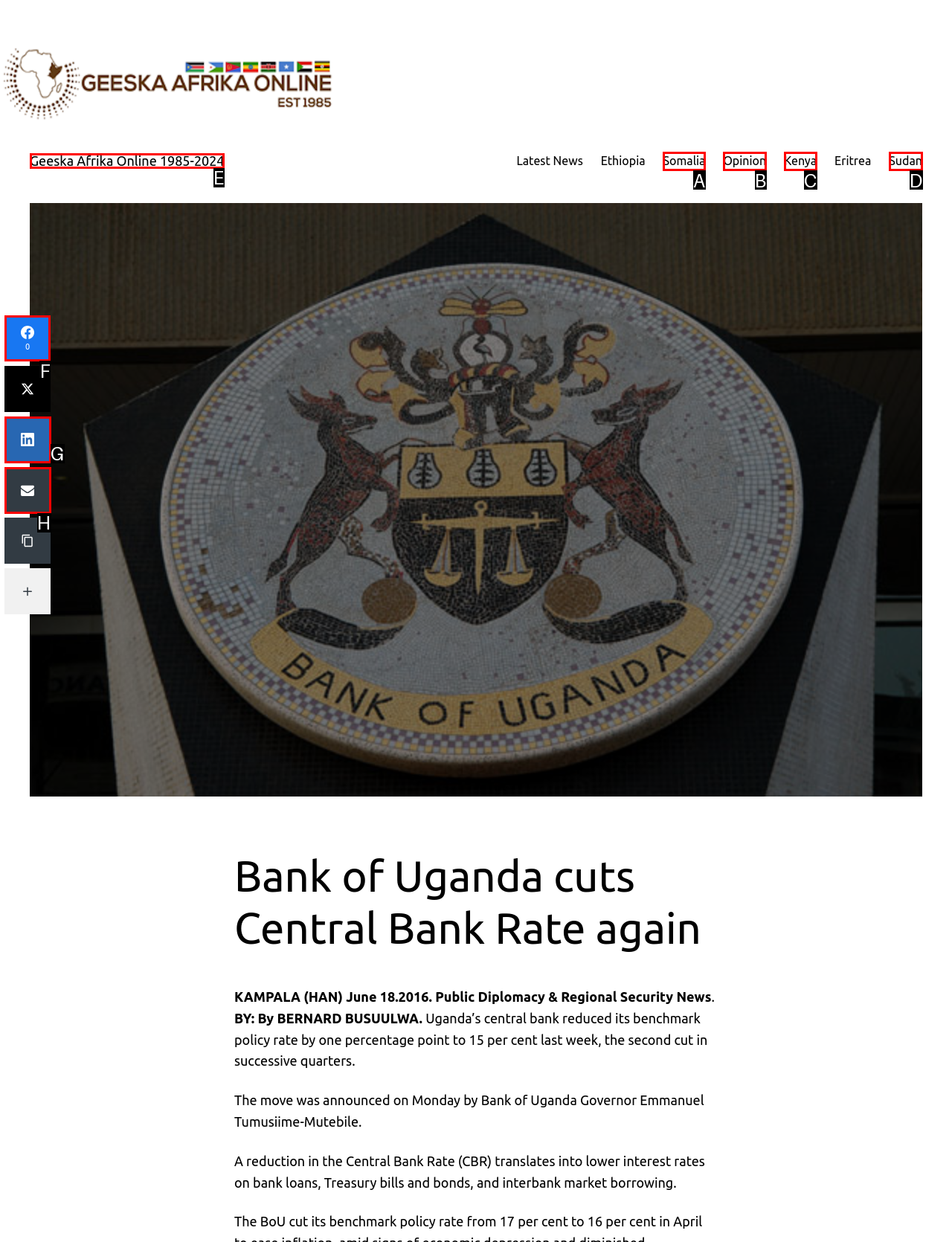Tell me which option I should click to complete the following task: Share on Facebook
Answer with the option's letter from the given choices directly.

F